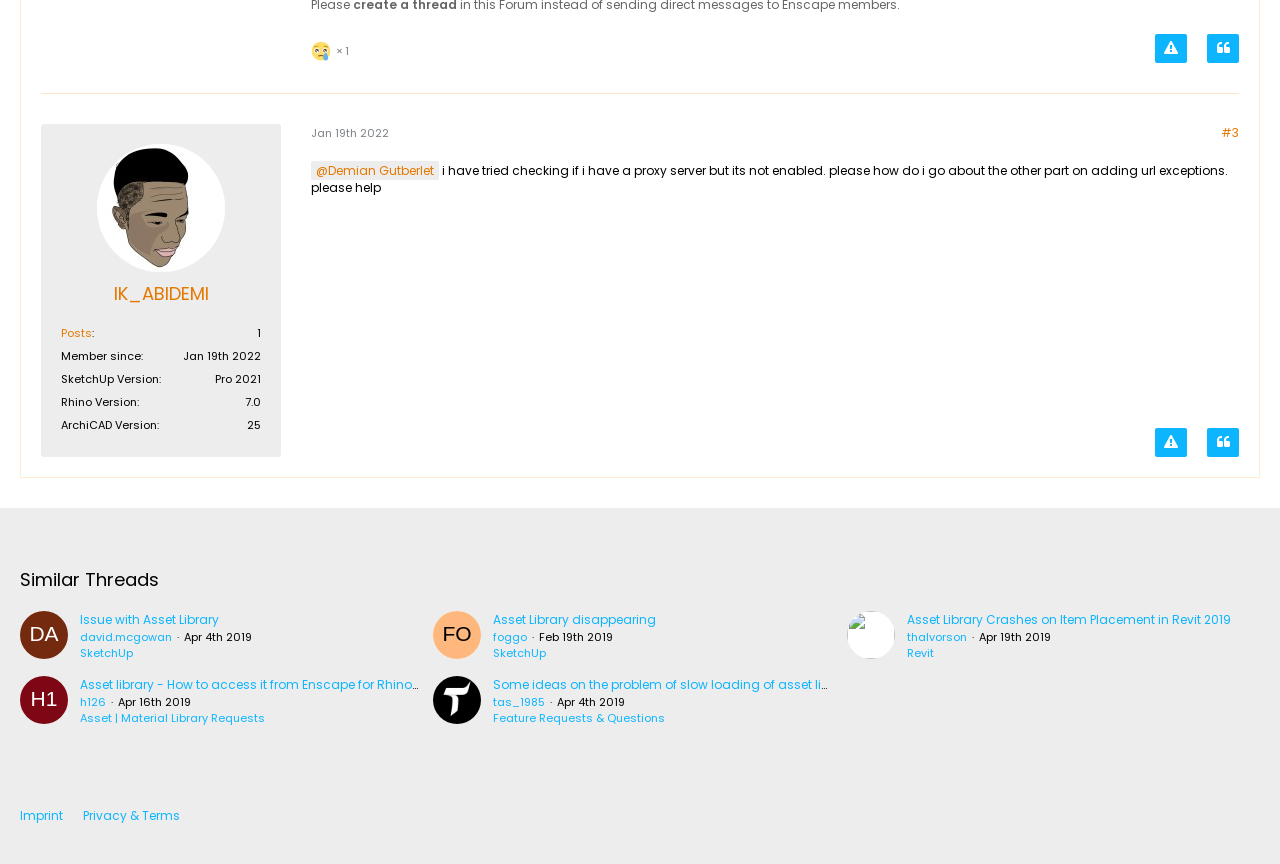How many similar threads are listed on the webpage?
Provide an in-depth and detailed answer to the question.

I counted the number of headings that start with 'Similar Threads' and found four of them, which indicates that there are four similar threads listed on the webpage.